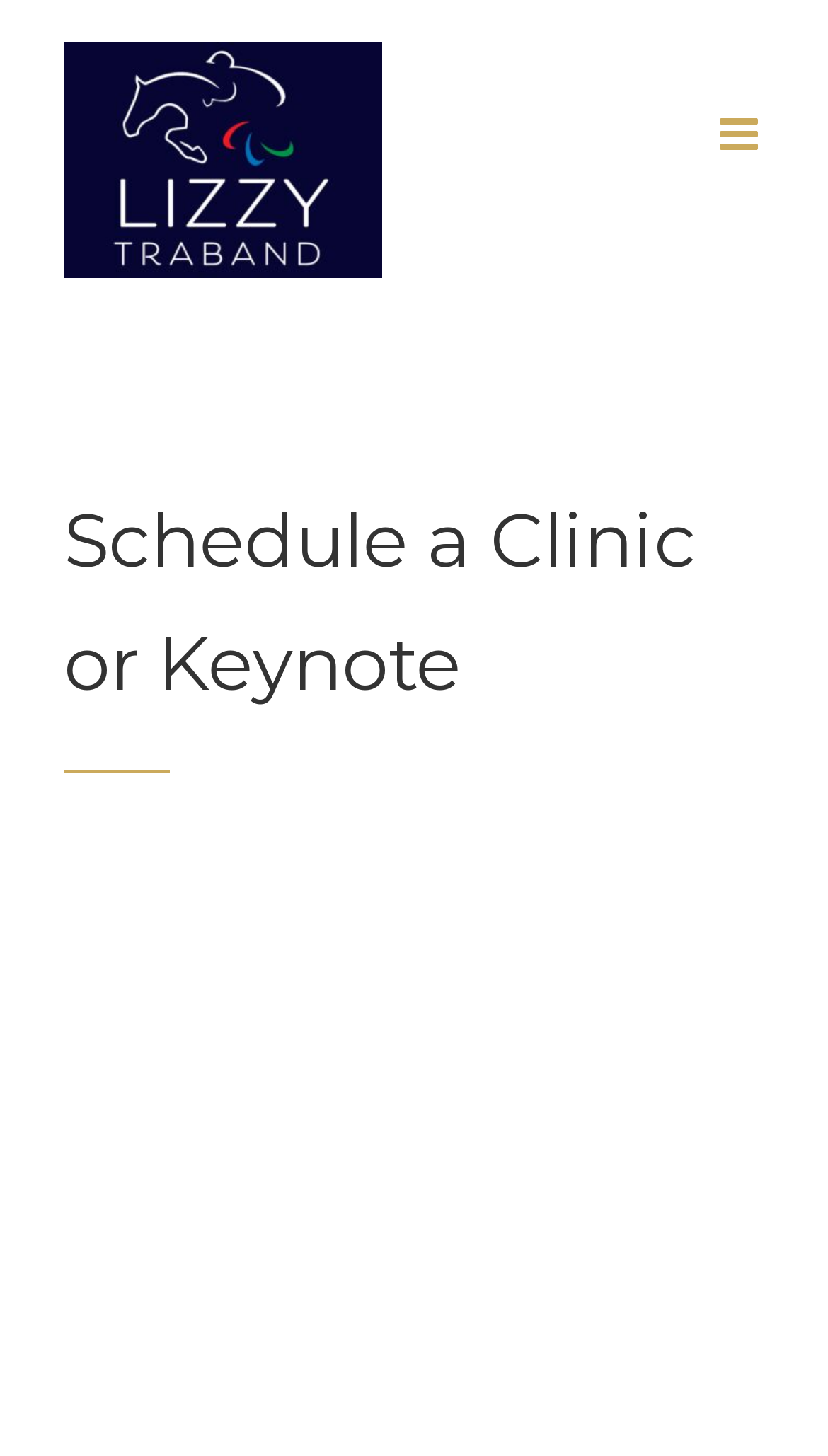What is the age when Lizzy founded Taiji Horsemanship?
Provide a detailed and extensive answer to the question.

The answer can be found in the StaticText element which describes Lizzy's background, stating that 'This is the foundation of the Taiji Horsemanship Training Series which she founded in 2009 at the age of 11.'